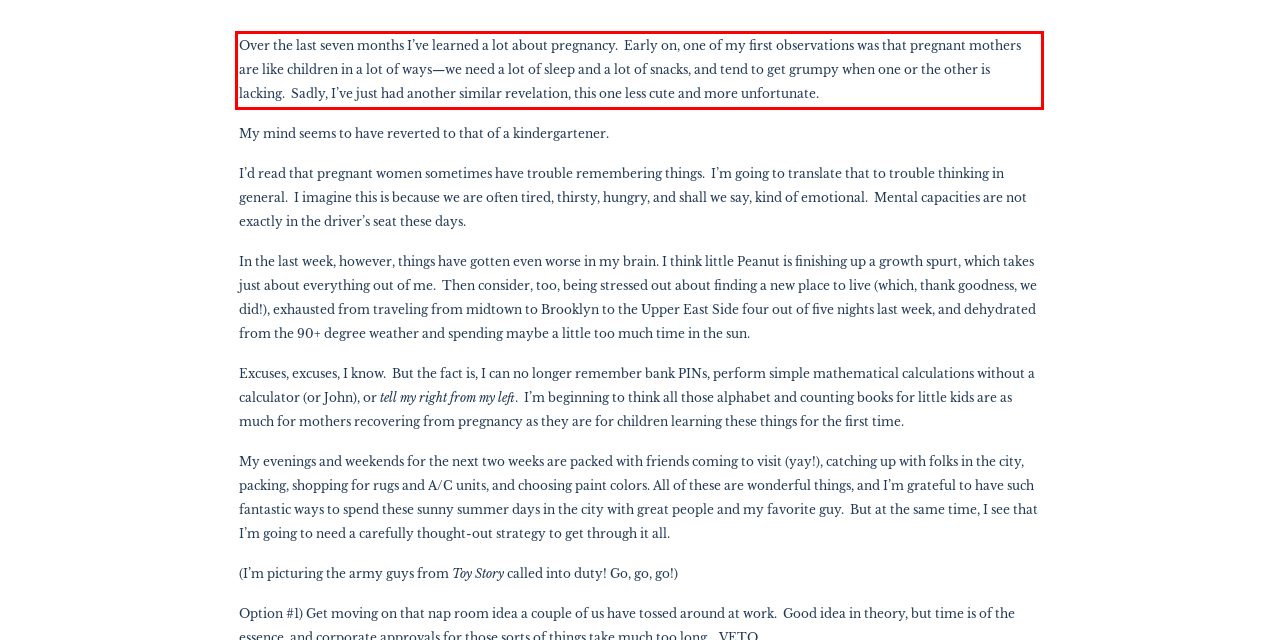Given a webpage screenshot, locate the red bounding box and extract the text content found inside it.

Over the last seven months I’ve learned a lot about pregnancy. Early on, one of my first observations was that pregnant mothers are like children in a lot of ways—we need a lot of sleep and a lot of snacks, and tend to get grumpy when one or the other is lacking. Sadly, I’ve just had another similar revelation, this one less cute and more unfortunate.